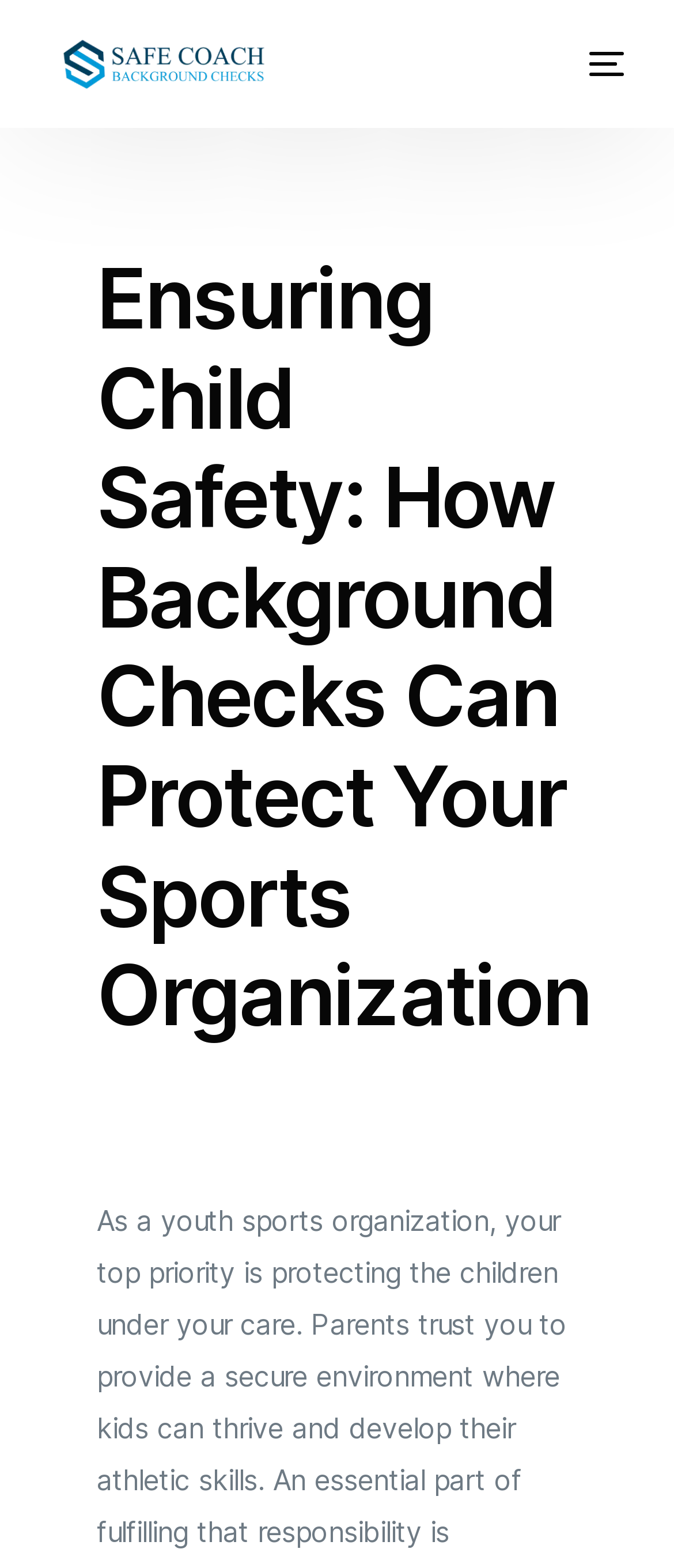Craft a detailed narrative of the webpage's structure and content.

The webpage appears to be a landing page for SafeCoach Background Checks, a youth sports organization focused on ensuring child safety. At the top left of the page, there is a logo and a link to the organization's name, "SafeCoach Background Checks". 

To the right of the logo, there is a mobile menu button. Below the logo, there is a prominent heading that reads "Ensuring Child Safety: How Background Checks Can Protect Your Sports Organization". 

The top navigation bar has several links, including "Home", "About", an empty link, "Pricing", "How It Works", "FAQ", "Contact", and "Login", all aligned horizontally and spanning the width of the page. 

At the bottom right of the page, there is a "Sign Up" link. The page has a total of two buttons, both labeled "mobile-menu", and three instances of the SafeCoach Background Checks logo, two of which are images and one is a link.